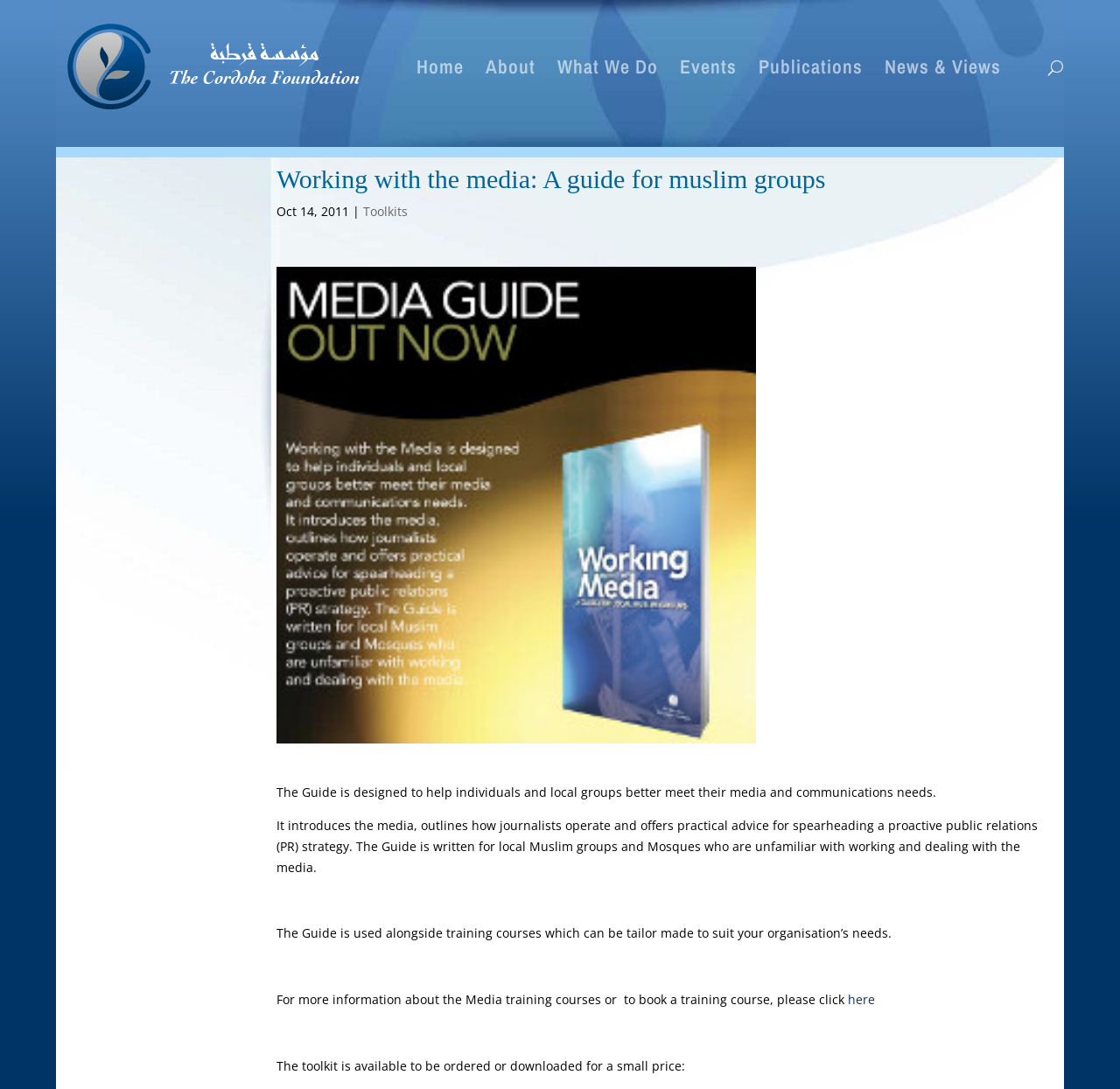Show the bounding box coordinates of the element that should be clicked to complete the task: "Click the 'Facebook' link".

None